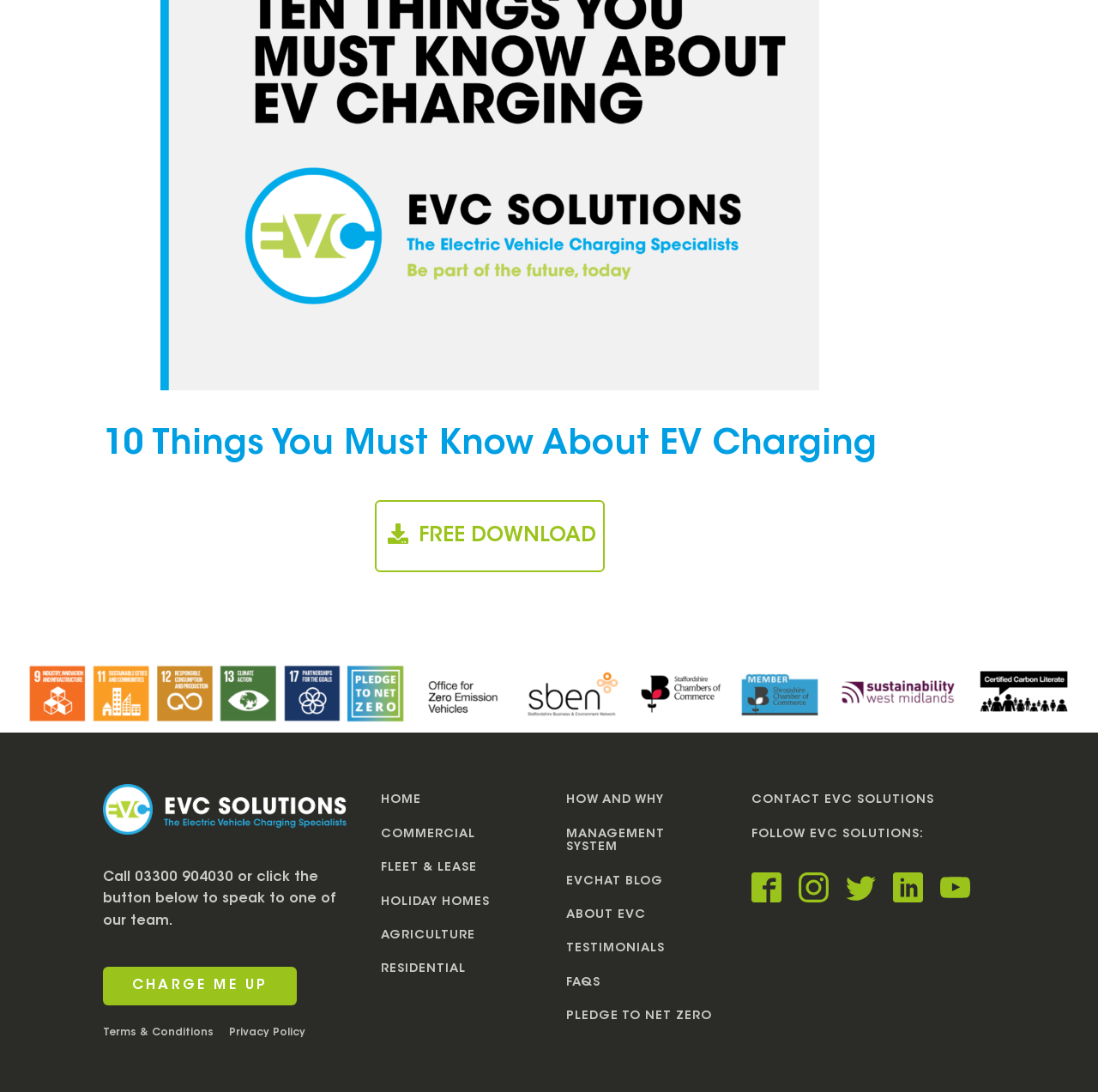Respond to the question below with a single word or phrase: How many social media platforms are linked on the webpage?

5